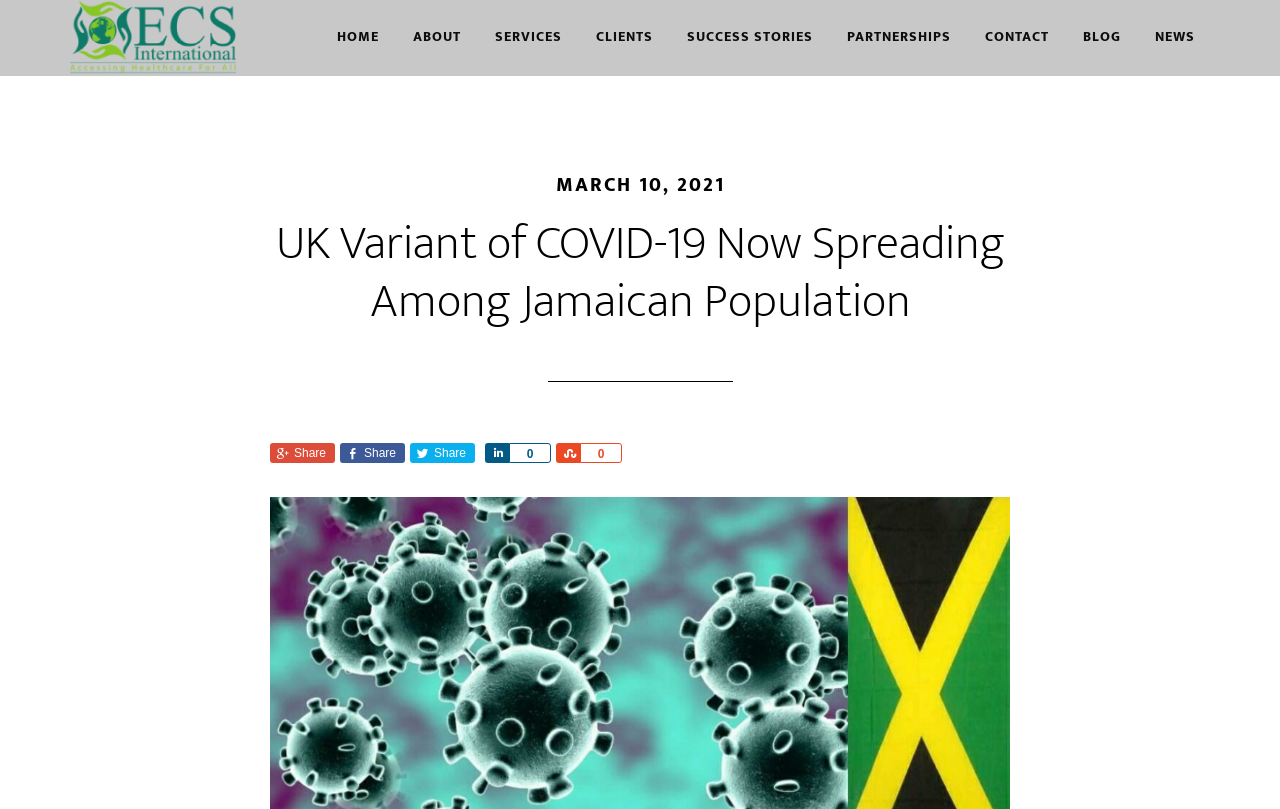Reply to the question below using a single word or brief phrase:
What is the name of the organization?

ECS International